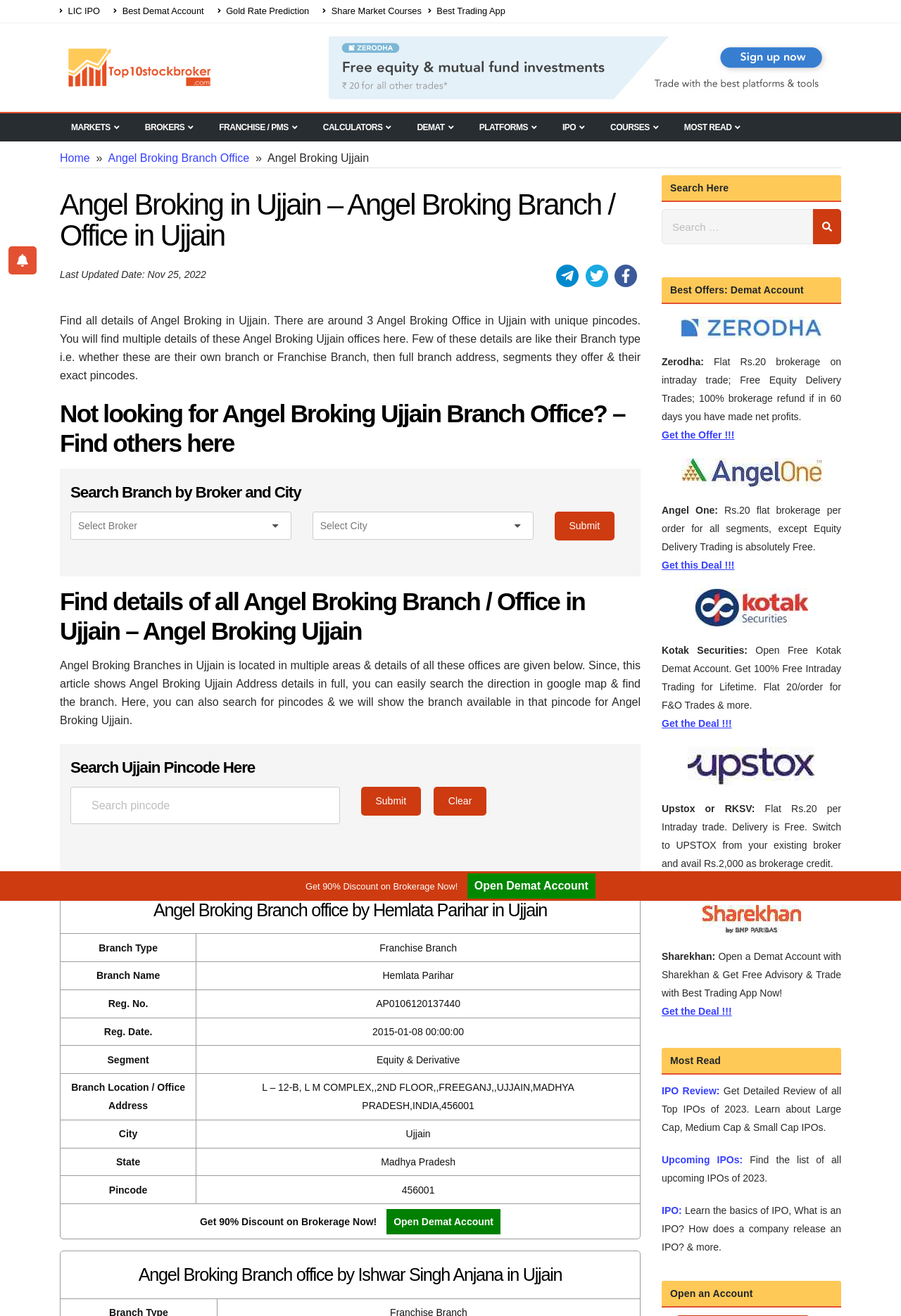What is the registration number of Hemlata Parihar's office?
Provide a comprehensive and detailed answer to the question.

The answer can be found in the table that lists the details of Angel Broking offices in Ujjain. The registration number of Hemlata Parihar's office is specified as 'AP0106120137440' in the table.